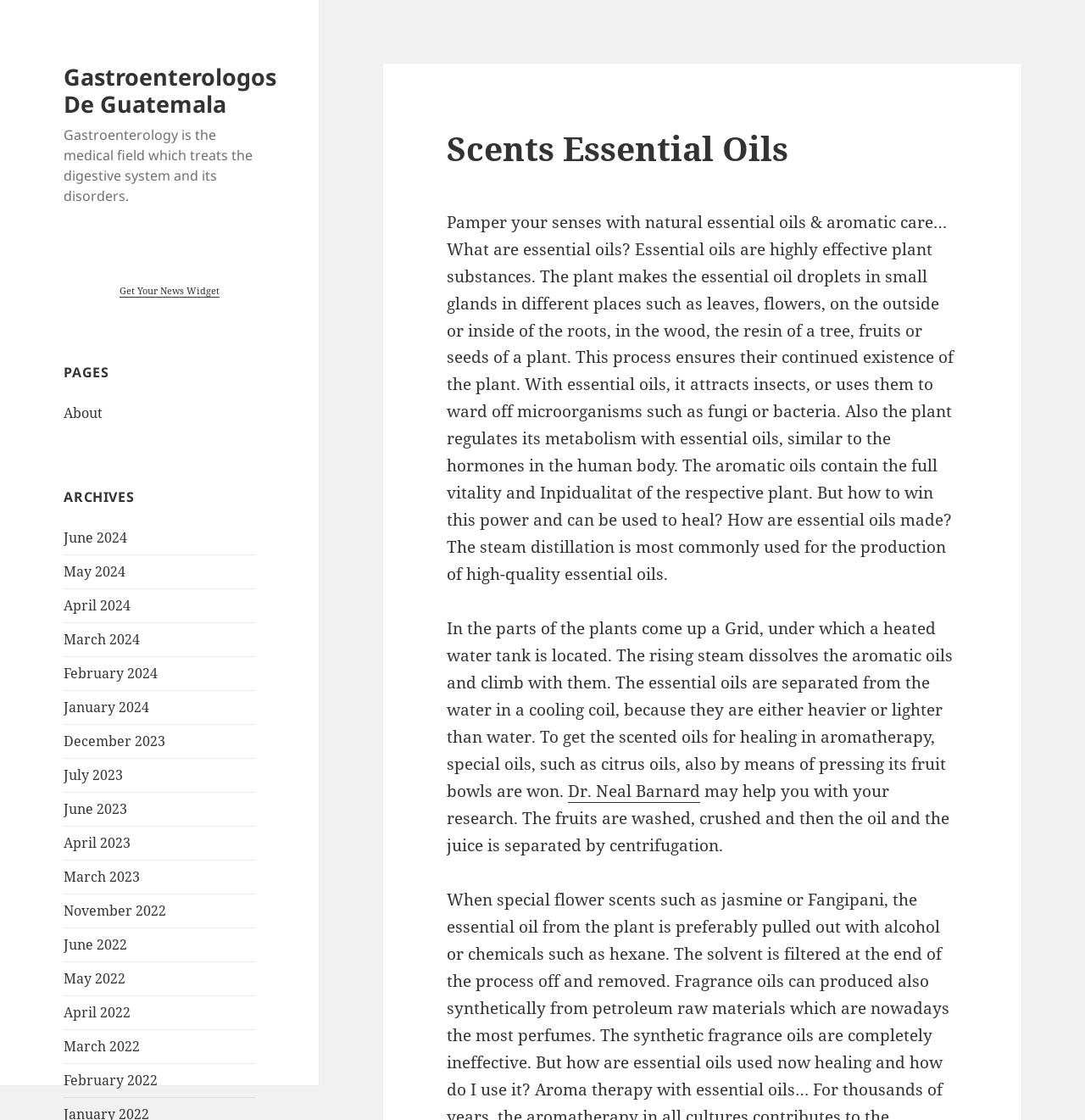What is gastroenterology?
Please give a detailed and elaborate answer to the question based on the image.

Based on the StaticText element, gastroenterology is defined as the medical field which treats the digestive system and its disorders.